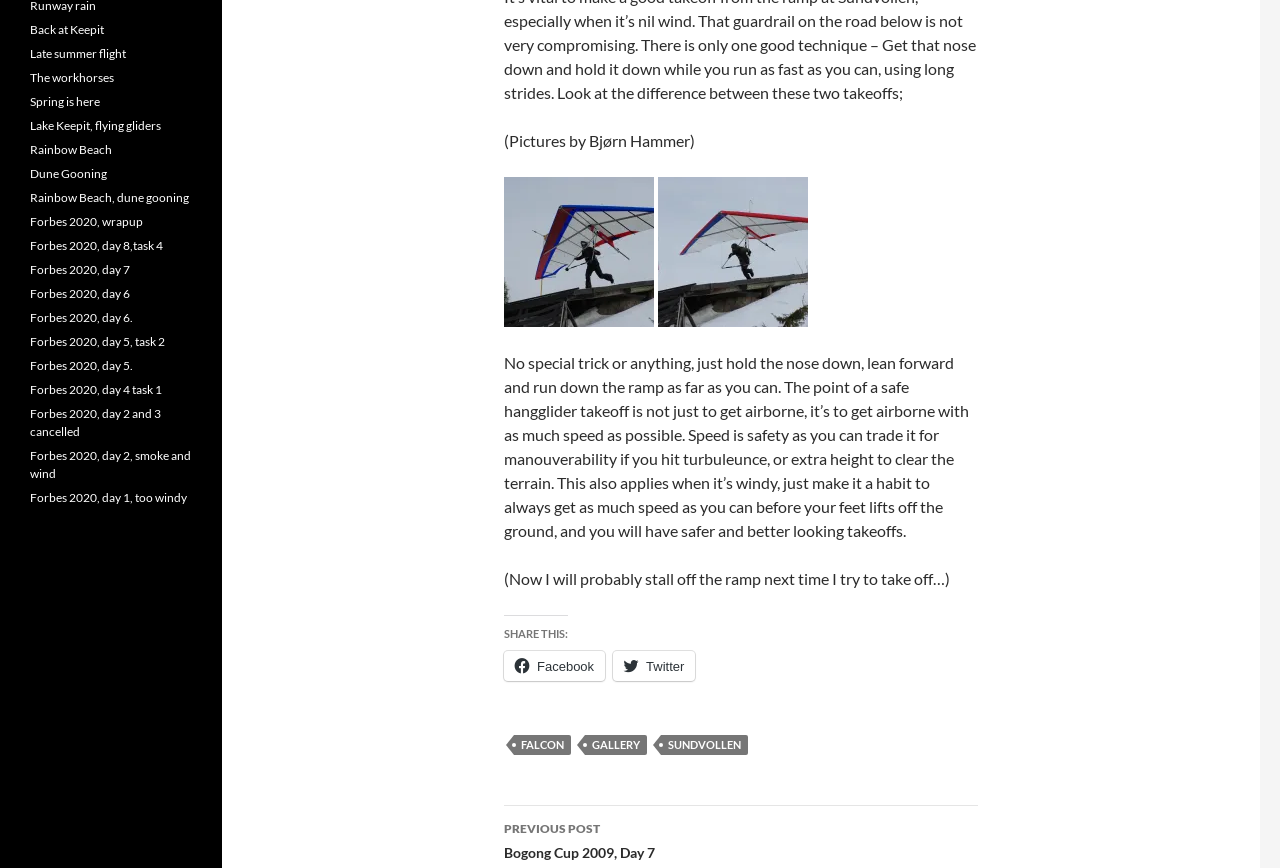Return the bounding box coordinates of the UI element that corresponds to this description: "Lake Keepit, flying gliders". The coordinates must be given as four float numbers in the range of 0 and 1, [left, top, right, bottom].

[0.023, 0.136, 0.126, 0.153]